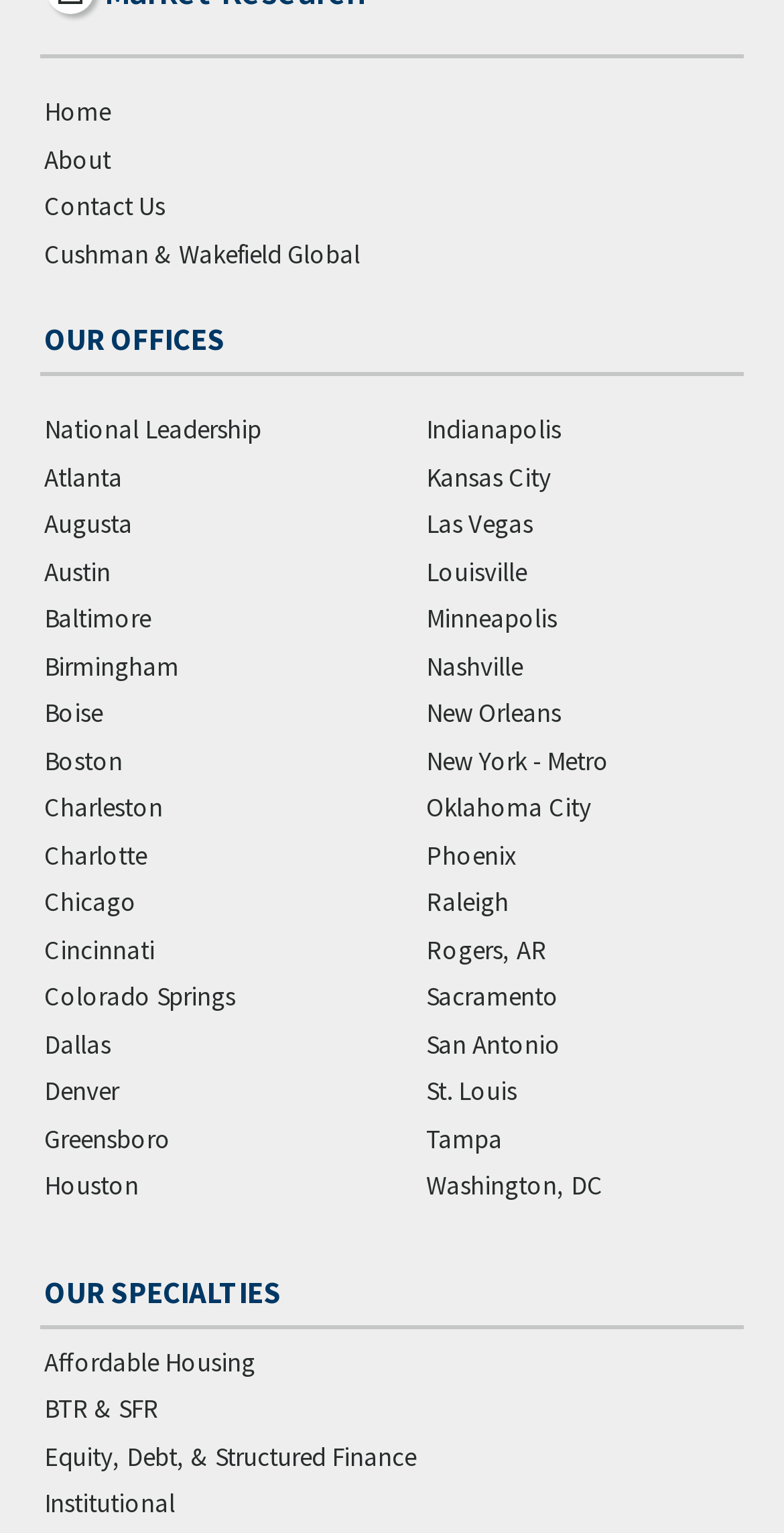Identify the bounding box coordinates for the region to click in order to carry out this instruction: "View Atlanta office". Provide the coordinates using four float numbers between 0 and 1, formatted as [left, top, right, bottom].

[0.051, 0.296, 0.462, 0.327]